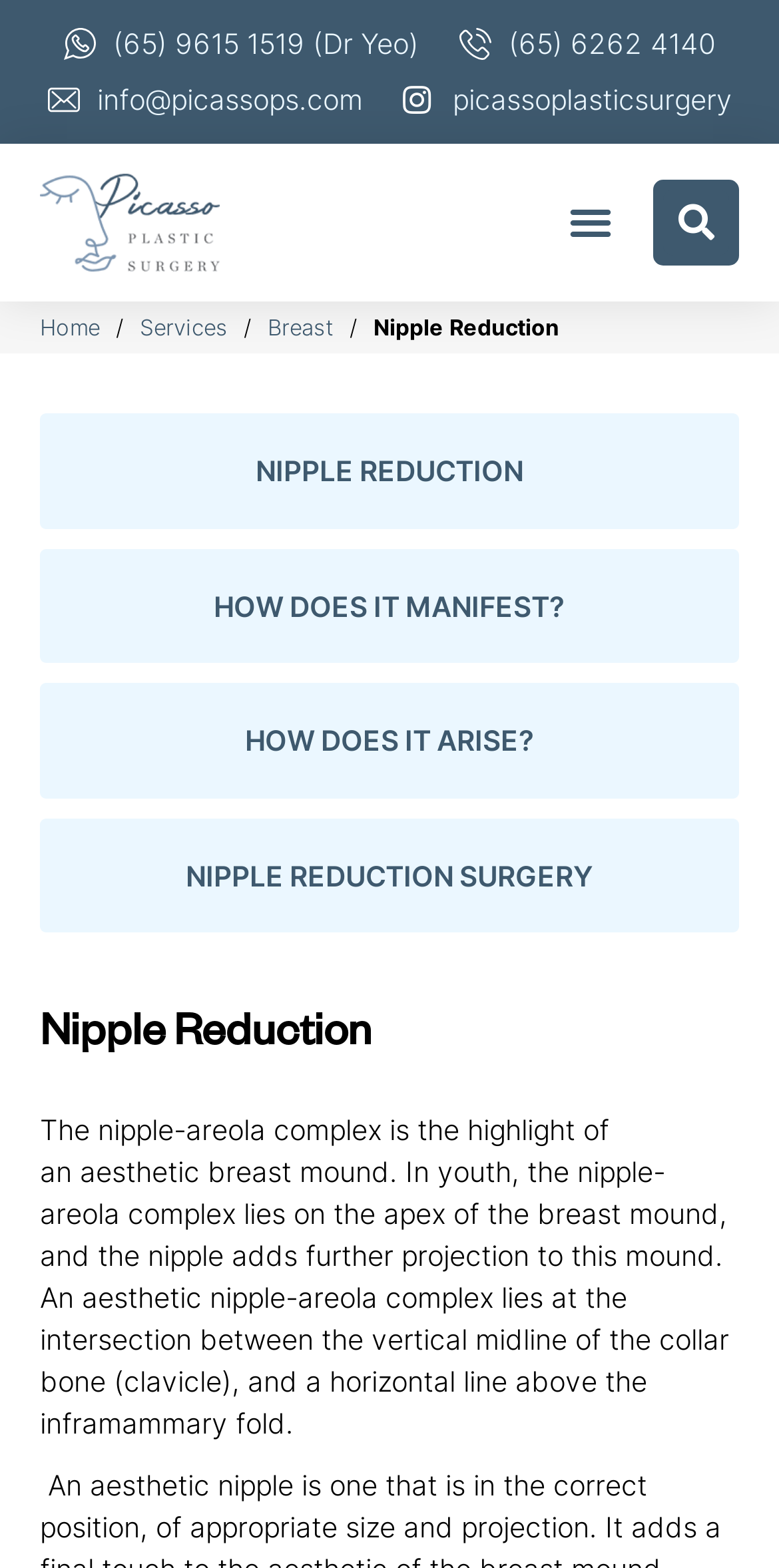Locate the bounding box coordinates of the element's region that should be clicked to carry out the following instruction: "Learn about nipple reduction". The coordinates need to be four float numbers between 0 and 1, i.e., [left, top, right, bottom].

[0.051, 0.646, 0.949, 0.681]